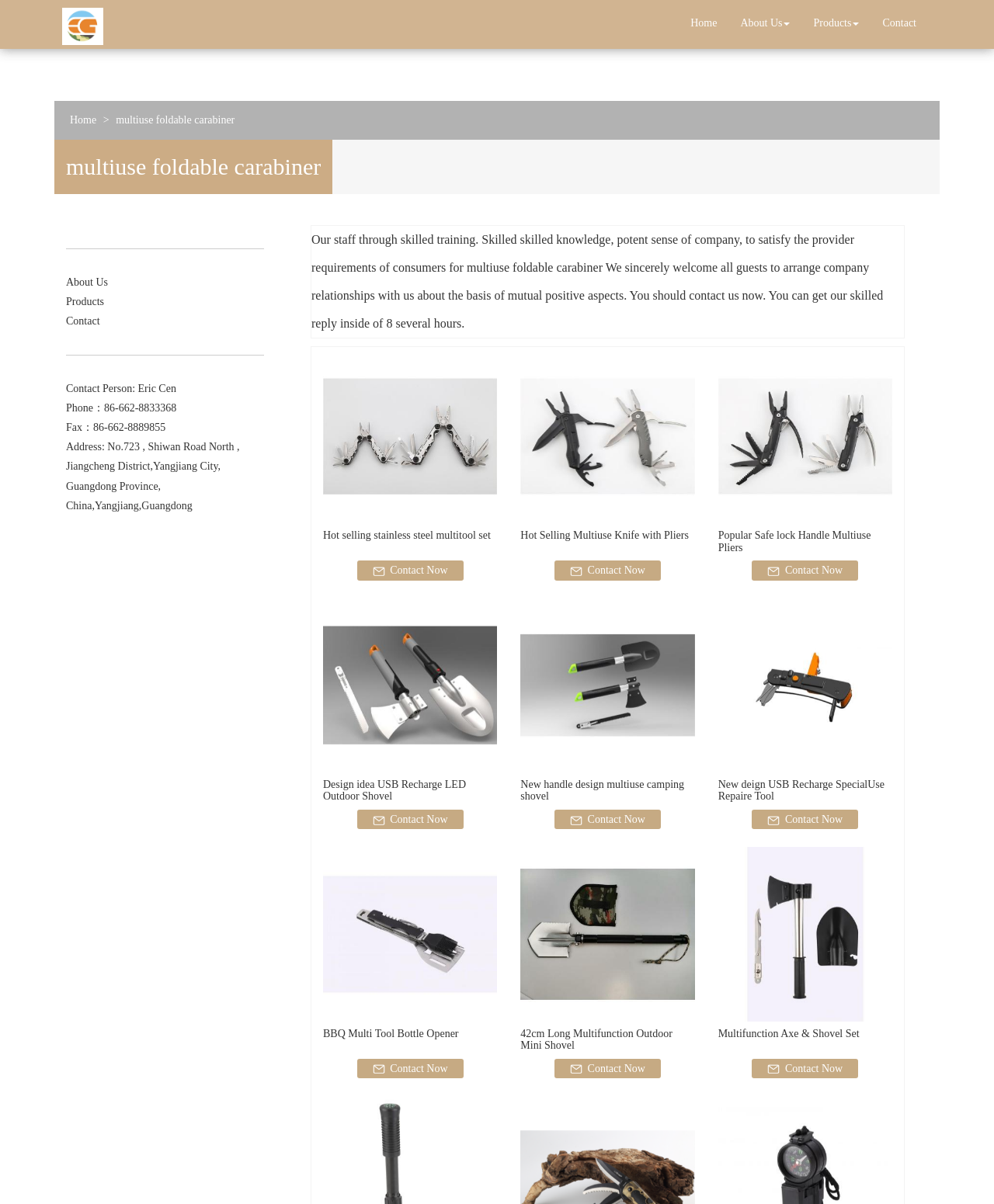What is the address of the company?
Refer to the image and answer the question using a single word or phrase.

No.723, Shiwan Road North, Jiangcheng District,Yangjiang City, Guangdong Province, China